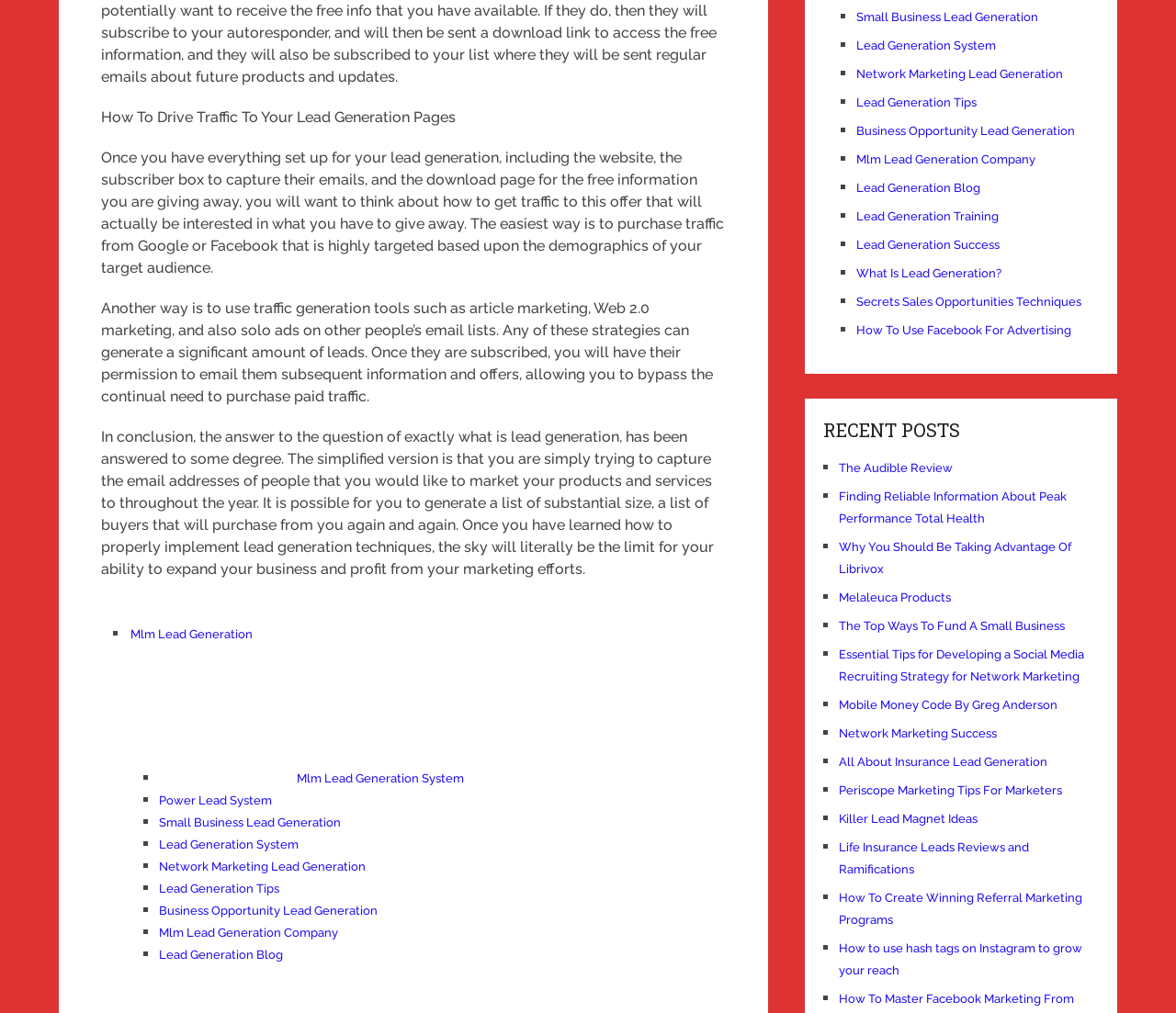Please identify the bounding box coordinates of the area that needs to be clicked to follow this instruction: "Explore 'Lead Generation System'".

[0.252, 0.762, 0.394, 0.775]